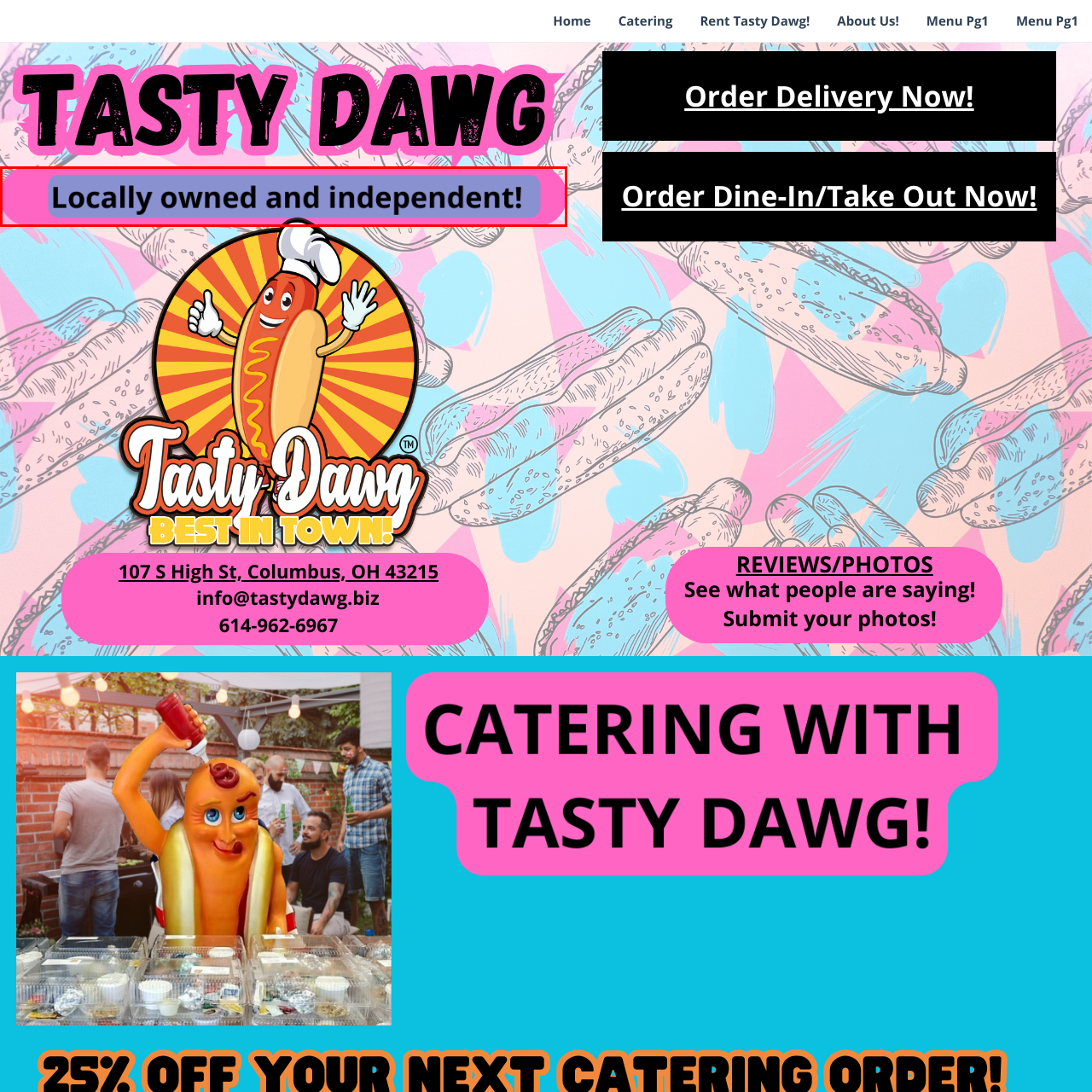Construct a detailed caption for the image enclosed in the red box.

The image features a vibrant and engaging banner that prominently displays the message "Locally owned and independent!" The text is styled in a bold, black font, set against a colorful background that transitions from a soft purple to a bright pink. This design approach emphasizes the local and independent nature of the business, likely aiming to foster community pride and customer loyalty. The lively color scheme and typography suggest a friendly and inviting atmosphere, appealing to patrons who value supporting local enterprises. This image encapsulates the spirit of the brand, positioning it as a proud, community-oriented establishment.